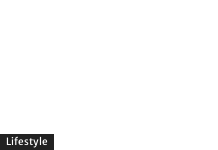What is the purpose of the 'Lifestyle' section?
Please ensure your answer is as detailed and informative as possible.

The 'Lifestyle' section is likely designed to provide readers with articles, insights, and resources aimed at enhancing their daily lives and personal experiences. This implies that the purpose of this section is to help readers improve their daily lives and personal growth.